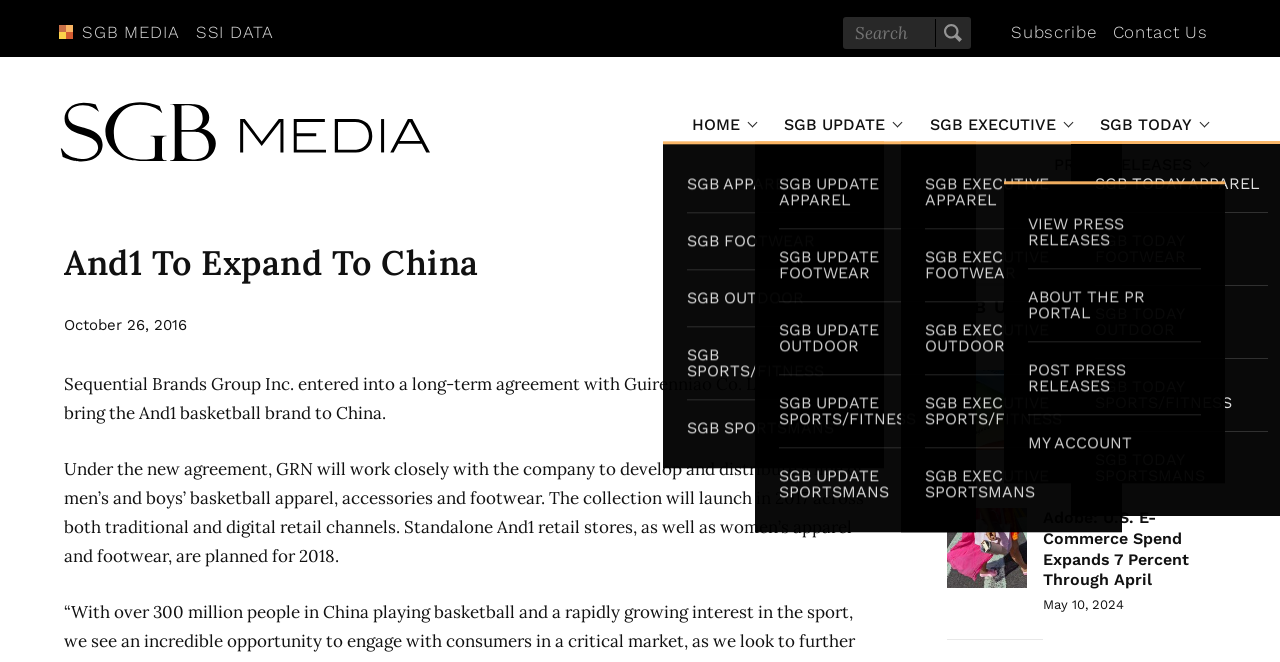Identify the bounding box for the UI element described as: "alt="The California Native International Adventures"". The coordinates should be four float numbers between 0 and 1, i.e., [left, top, right, bottom].

None